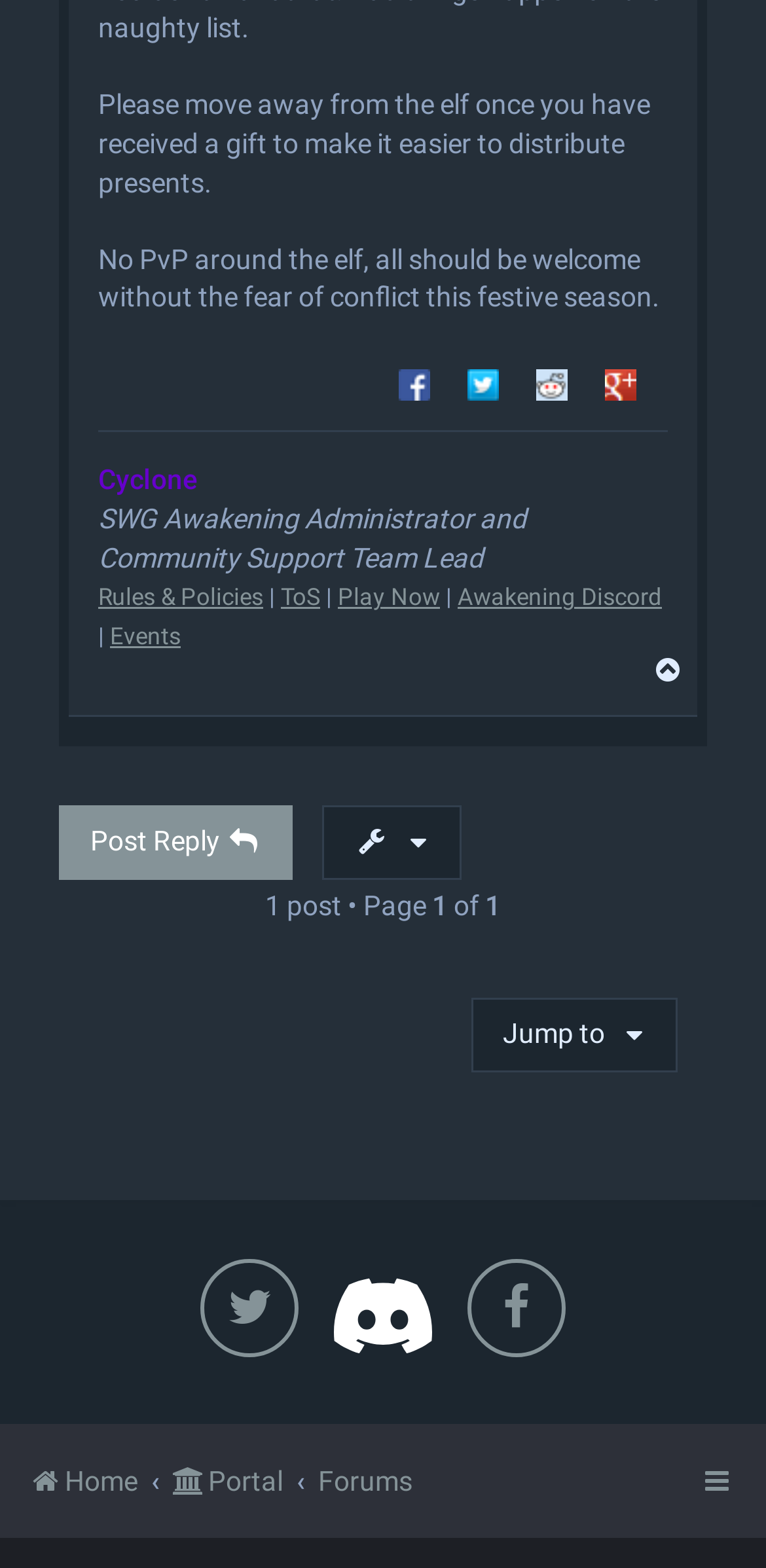Identify the bounding box for the given UI element using the description provided. Coordinates should be in the format (top-left x, top-left y, bottom-right x, bottom-right y) and must be between 0 and 1. Here is the description: title="Share on Reddit"

[0.679, 0.23, 0.762, 0.258]